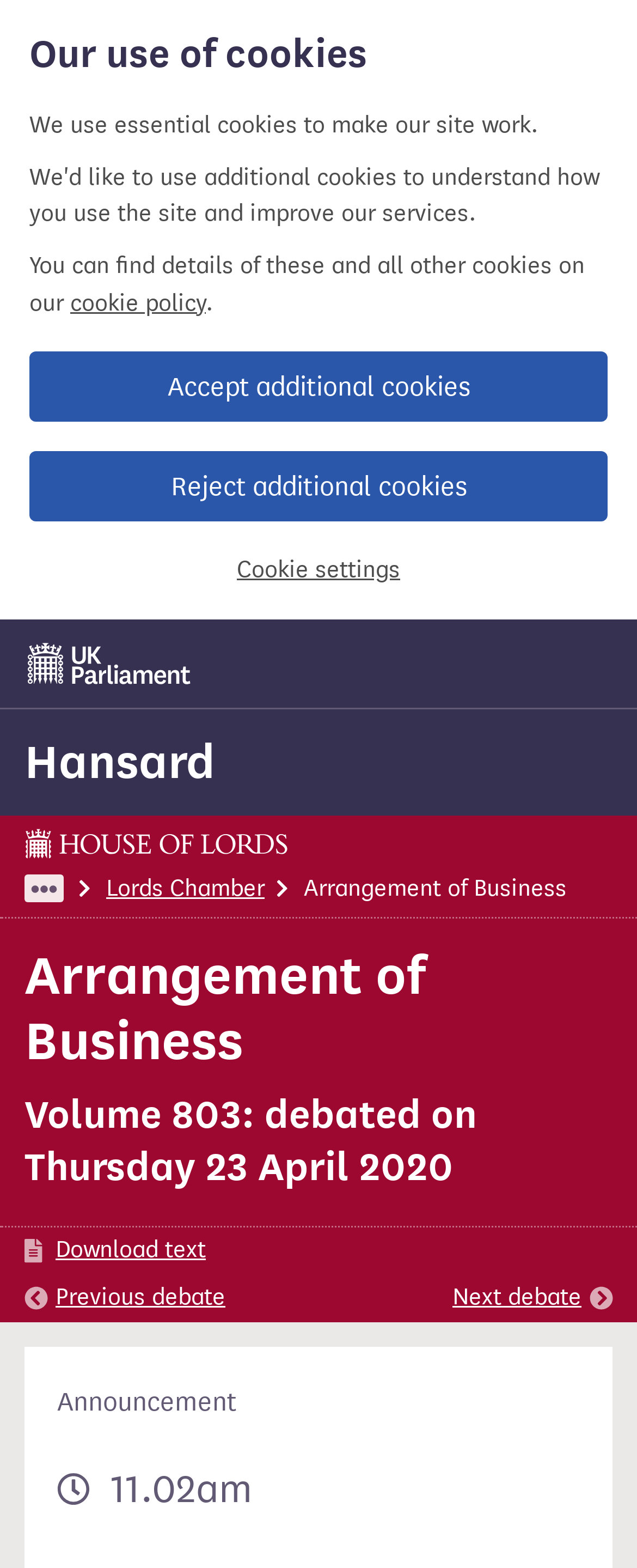Highlight the bounding box coordinates of the element you need to click to perform the following instruction: "go to UK Parliament."

[0.038, 0.4, 0.305, 0.446]